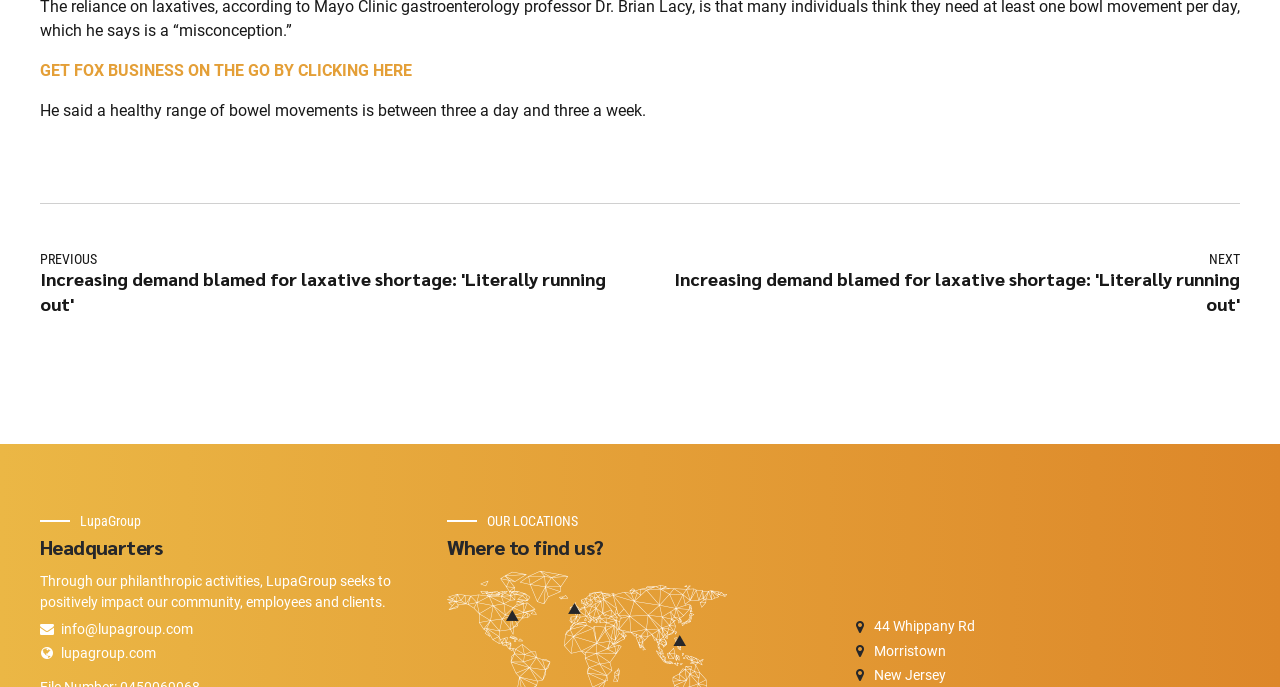Consider the image and give a detailed and elaborate answer to the question: 
What is the purpose of LupaGroup's philanthropic activities?

According to the StaticText element with OCR text 'Through our philanthropic activities, LupaGroup seeks to positively impact our community, employees and clients.', I can infer that the purpose of LupaGroup's philanthropic activities is to positively impact their community, employees, and clients.